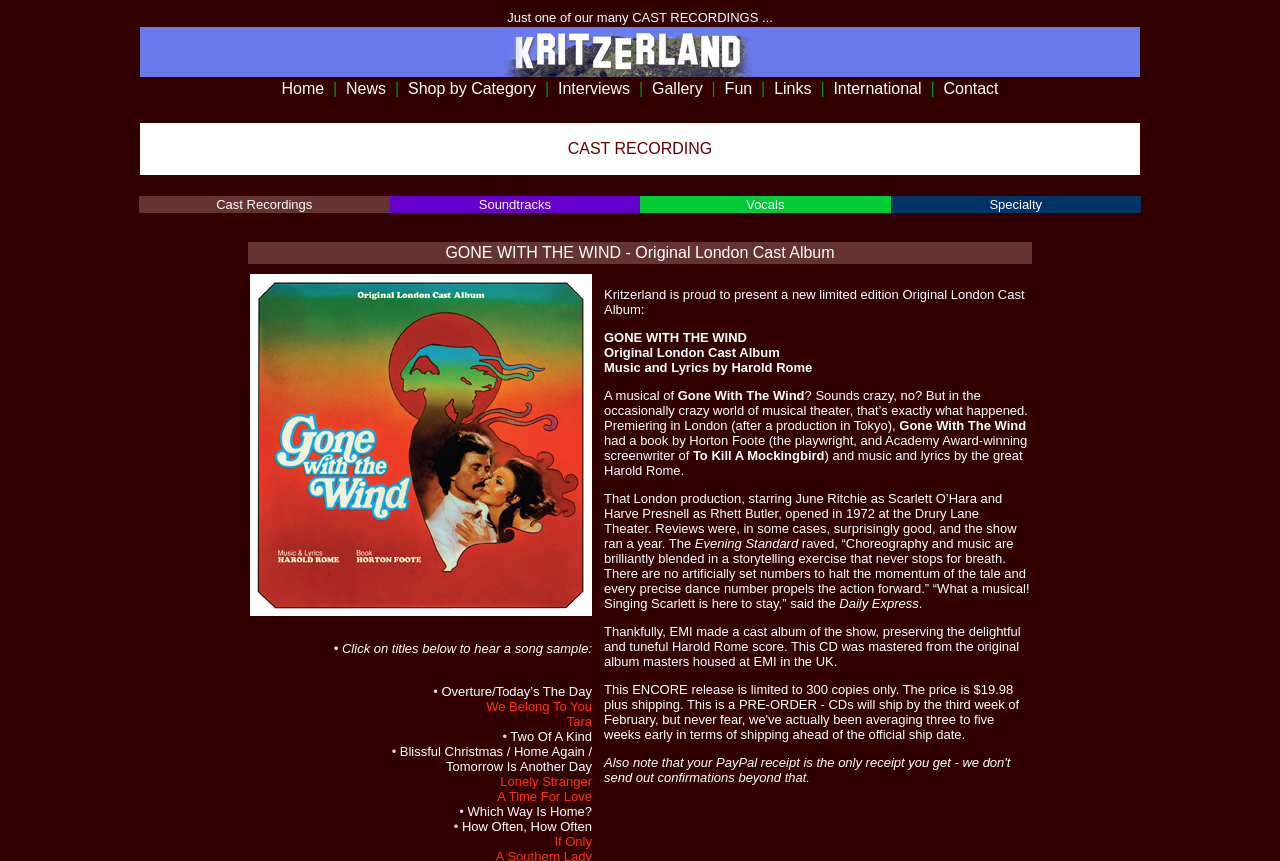Pinpoint the bounding box coordinates of the element to be clicked to execute the instruction: "Listen to Overture/Today’s The Day".

[0.345, 0.794, 0.462, 0.812]